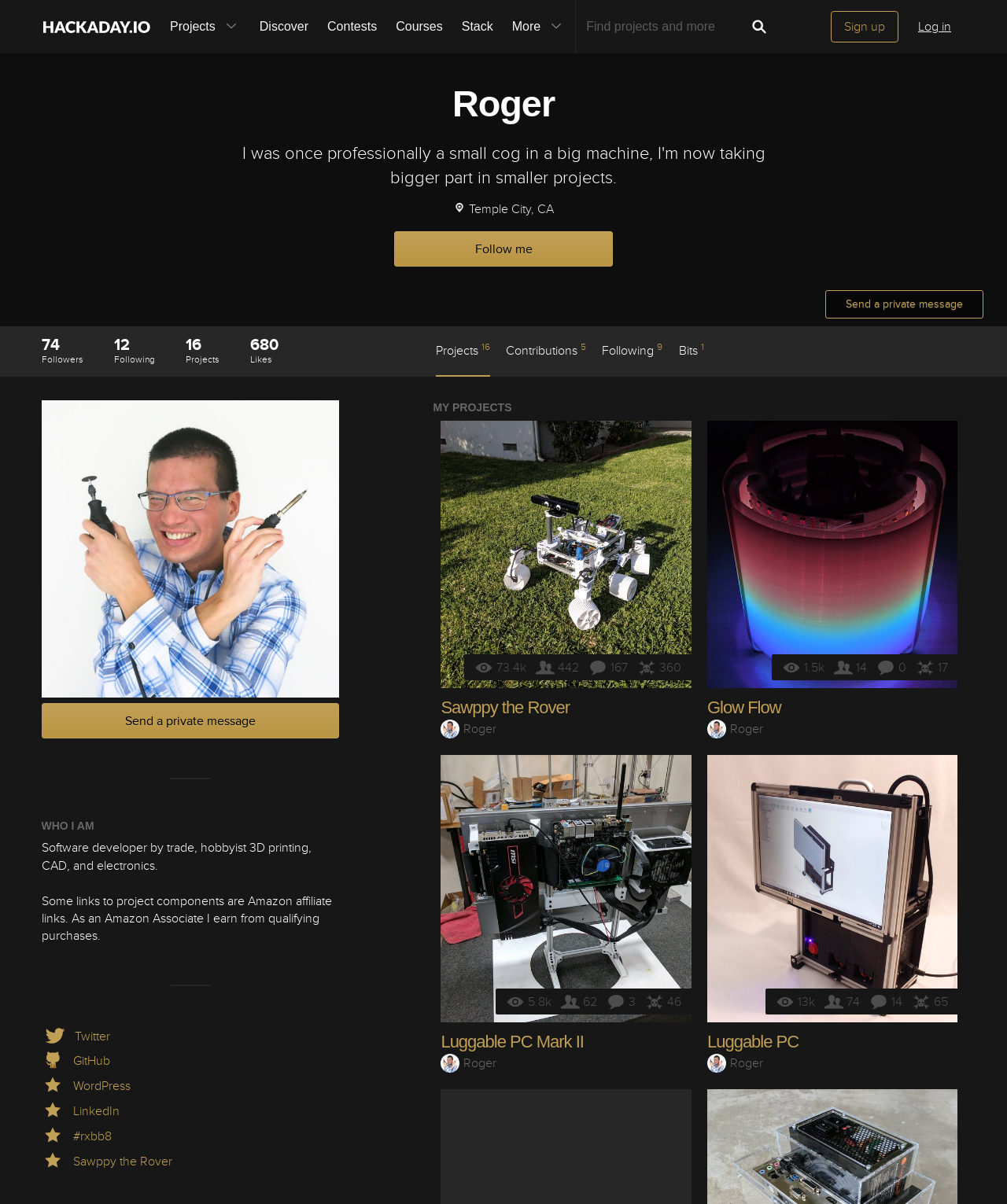What is the name of the person on this webpage?
Using the visual information from the image, give a one-word or short-phrase answer.

Roger